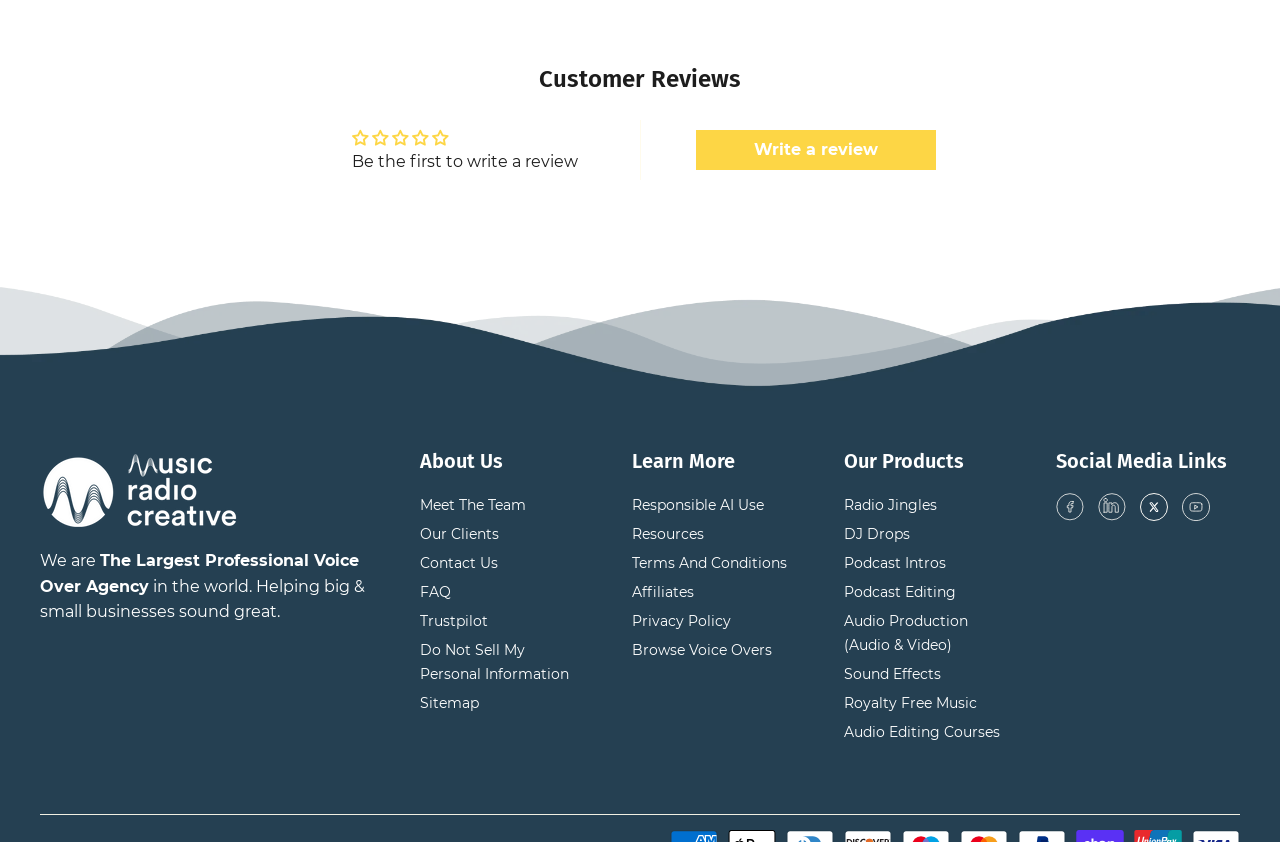Pinpoint the bounding box coordinates of the clickable area necessary to execute the following instruction: "Get directions to the studio". The coordinates should be given as four float numbers between 0 and 1, namely [left, top, right, bottom].

None